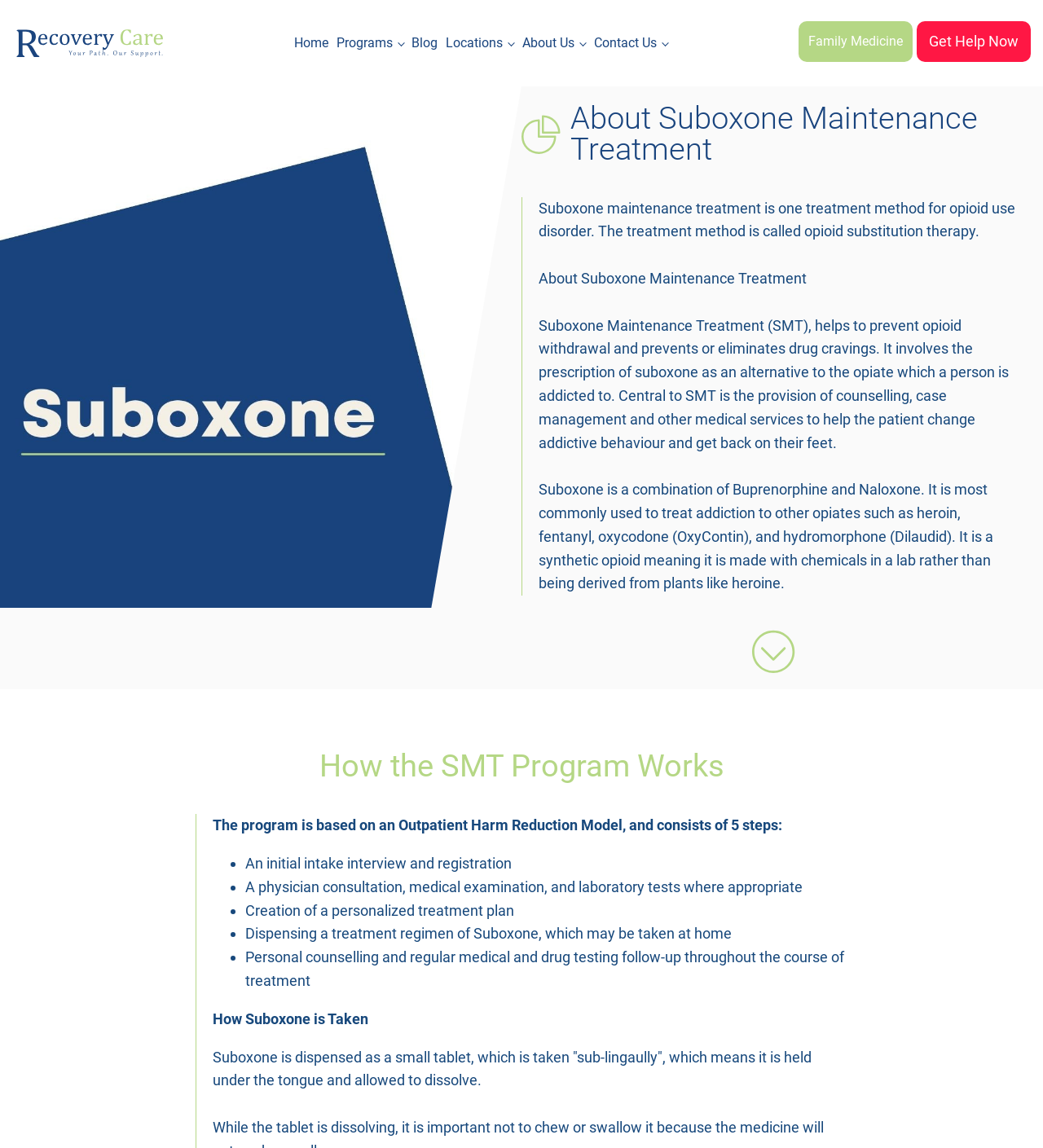Please specify the bounding box coordinates of the clickable region necessary for completing the following instruction: "Click the 'Home' link". The coordinates must consist of four float numbers between 0 and 1, i.e., [left, top, right, bottom].

[0.278, 0.014, 0.319, 0.061]